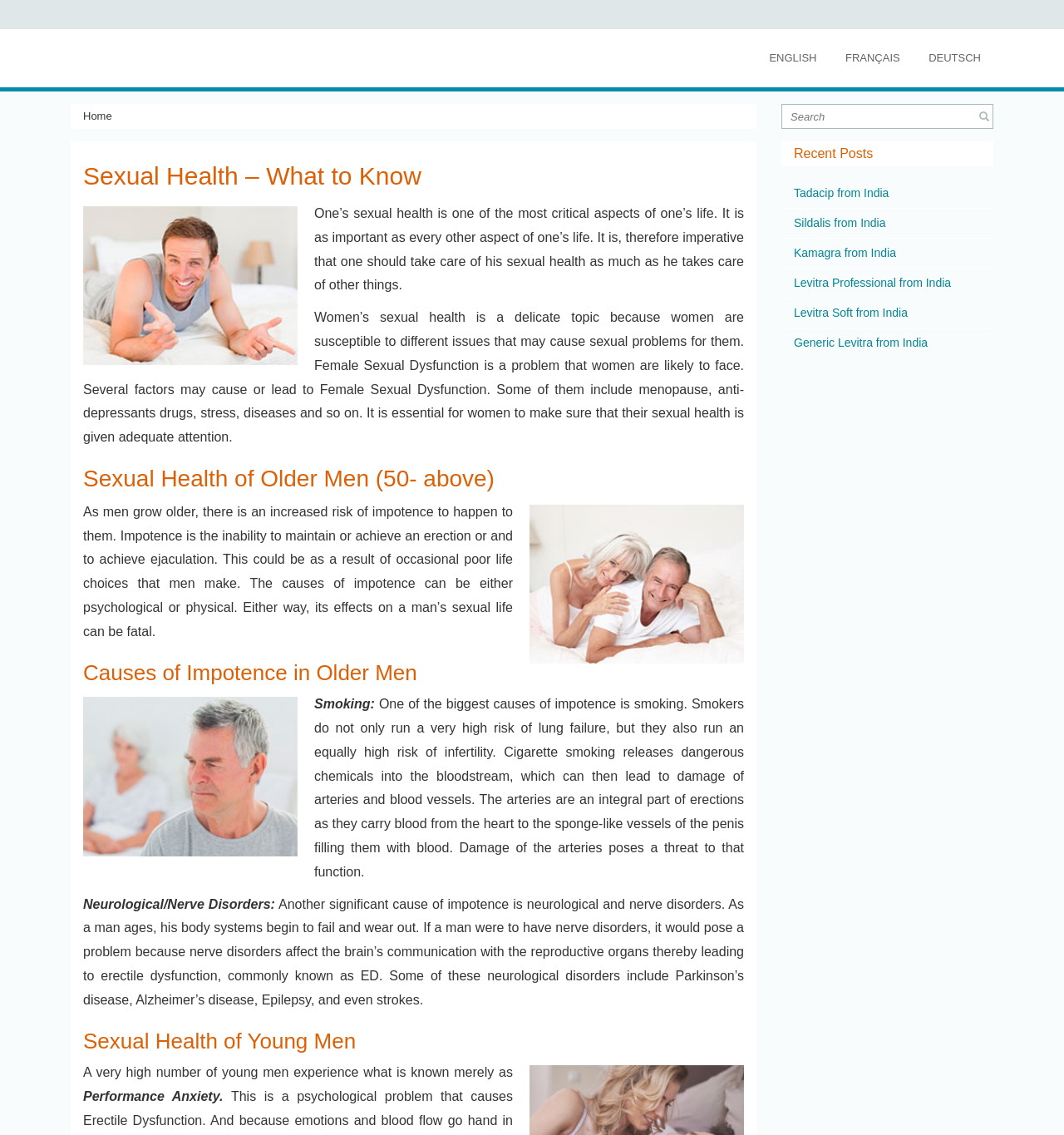Describe all the key features of the webpage in detail.

The webpage is about sexual health, with a focus on various aspects of sexual health for different age groups and genders. At the top of the page, there are three language options: English, Français, and Deutsch. Below these options, there is a navigation menu with a "Home" link.

The main content of the page is divided into sections, each with a heading. The first section is titled "Sexual Health – What to Know" and features an image and a paragraph of text that emphasizes the importance of sexual health. 

To the right of this section, there is an image, and below it, a section titled "Women’s sexual health" discusses the delicate topic of female sexual dysfunction, its causes, and the importance of women's sexual health.

The next section, "Sexual Health of Older Men (50- above)", features an image and discusses the risk of impotence in older men, its causes, and effects on their sexual life. This section is followed by a section titled "Causes of Impotence in Older Men", which lists and explains various causes, including smoking and neurological/nerve disorders.

Further down the page, there is a section titled "Sexual Health of Young Men", which discusses performance anxiety in young men. 

On the right side of the page, there is a search bar with a magnifying glass icon and a "Search" textbox. Below the search bar, there is a "Recent Posts" section that lists several links to articles about different medications, such as Tadacip, Sildalis, and Levitra, all from India.